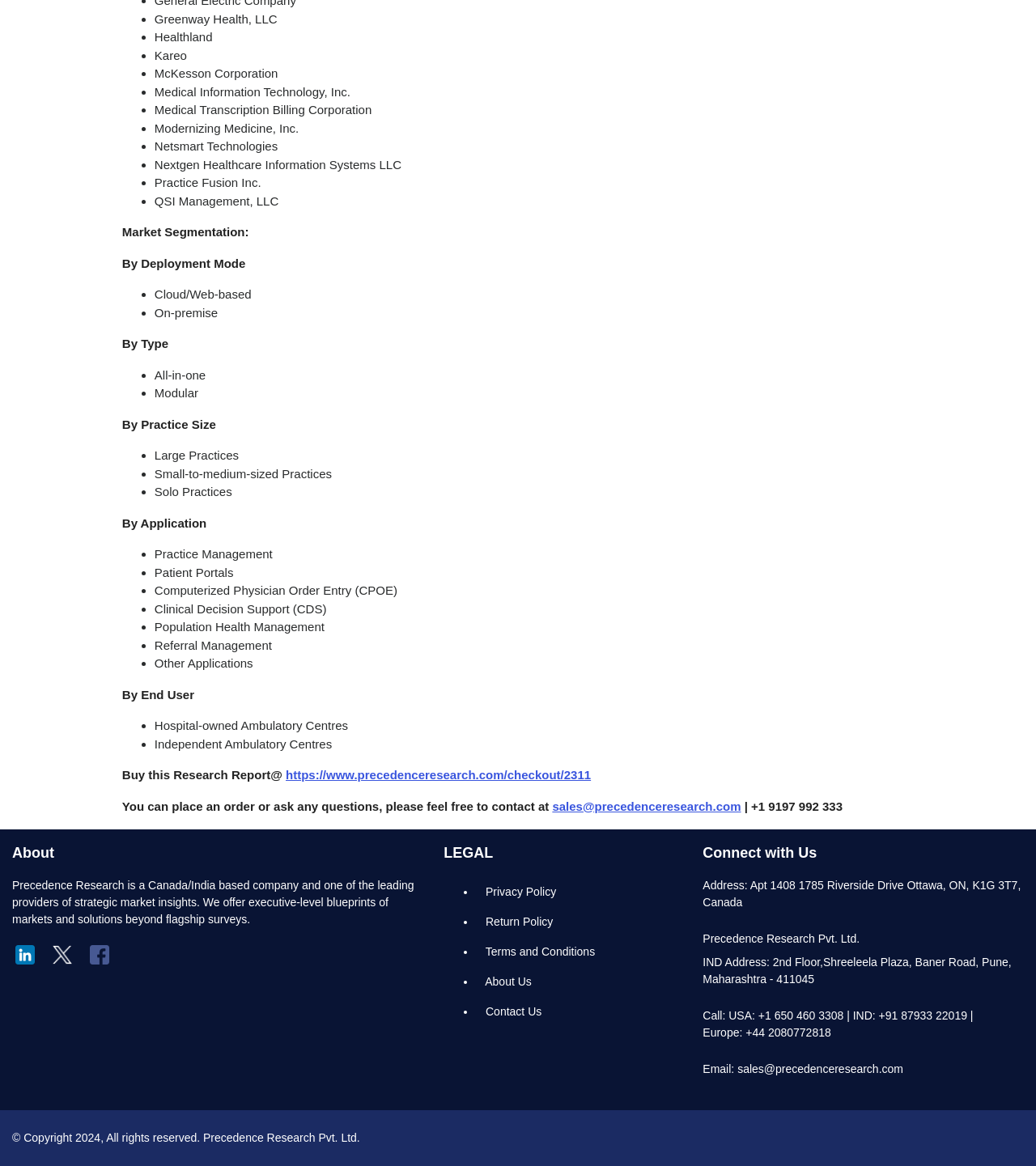Answer the question below using just one word or a short phrase: 
What is the contact email address?

sales@precedenceresearch.com